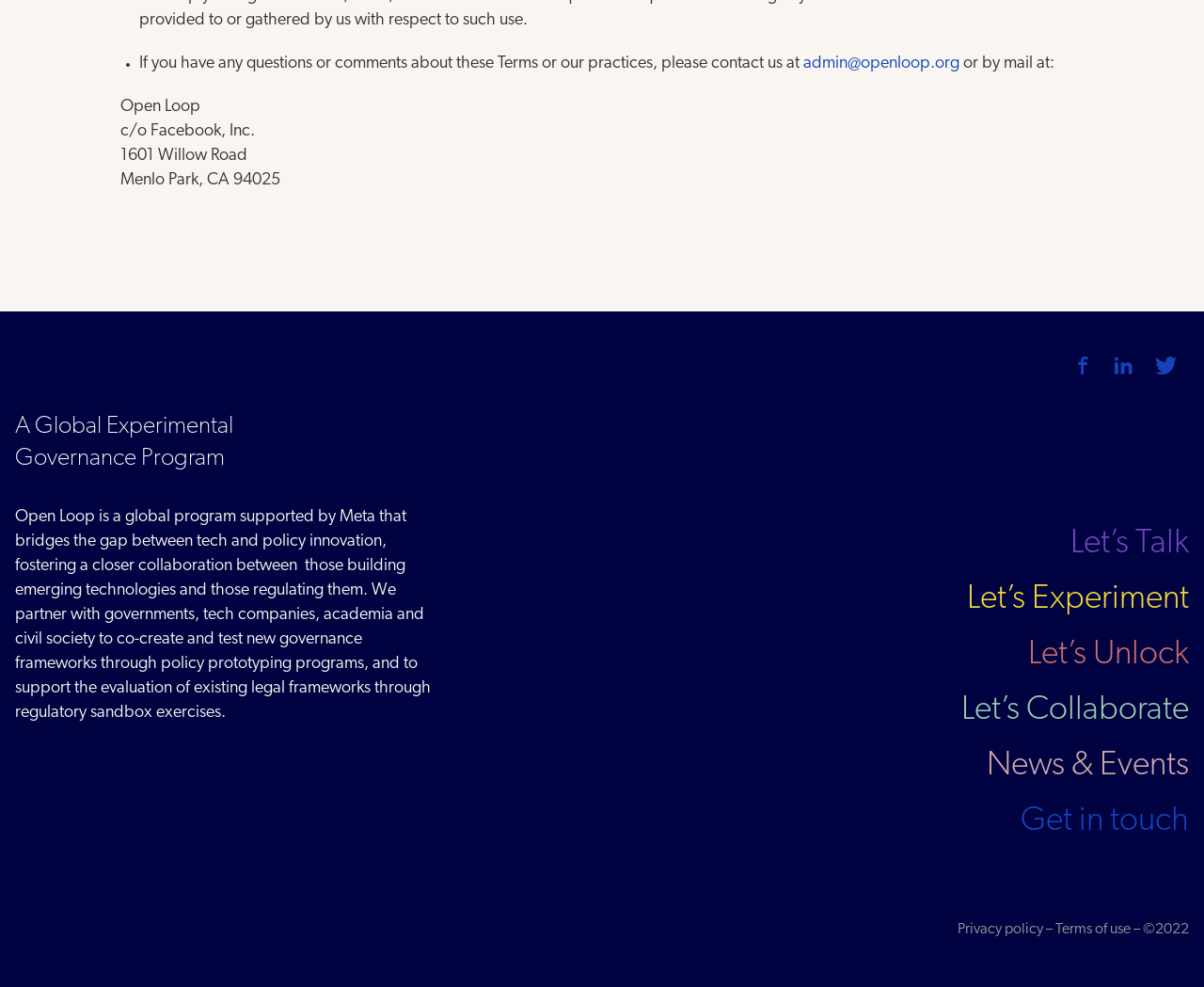Provide a one-word or one-phrase answer to the question:
What is the address of Open Loop?

1601 Willow Road, Menlo Park, CA 94025